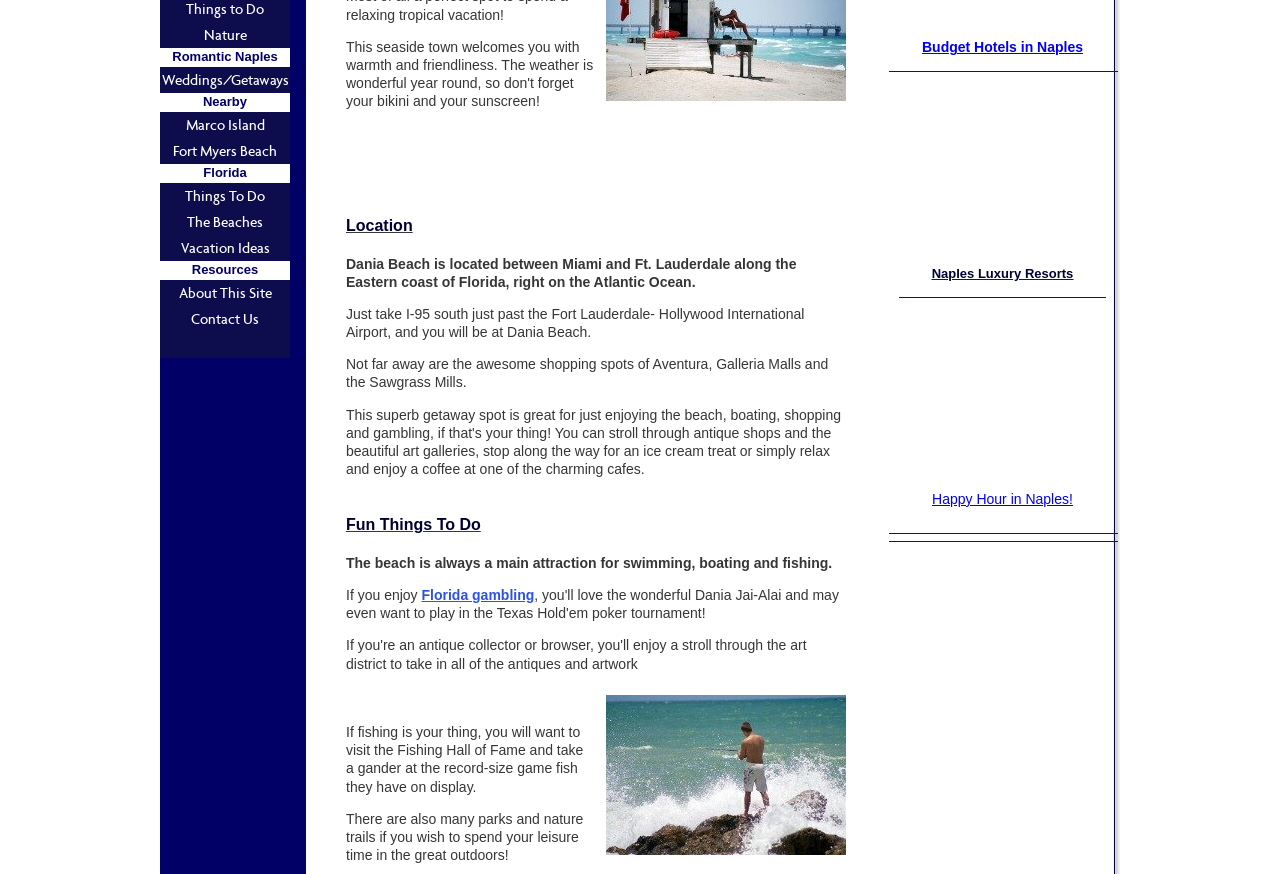Given the webpage screenshot and the description, determine the bounding box coordinates (top-left x, top-left y, bottom-right x, bottom-right y) that define the location of the UI element matching this description: About This Site

[0.125, 0.32, 0.227, 0.35]